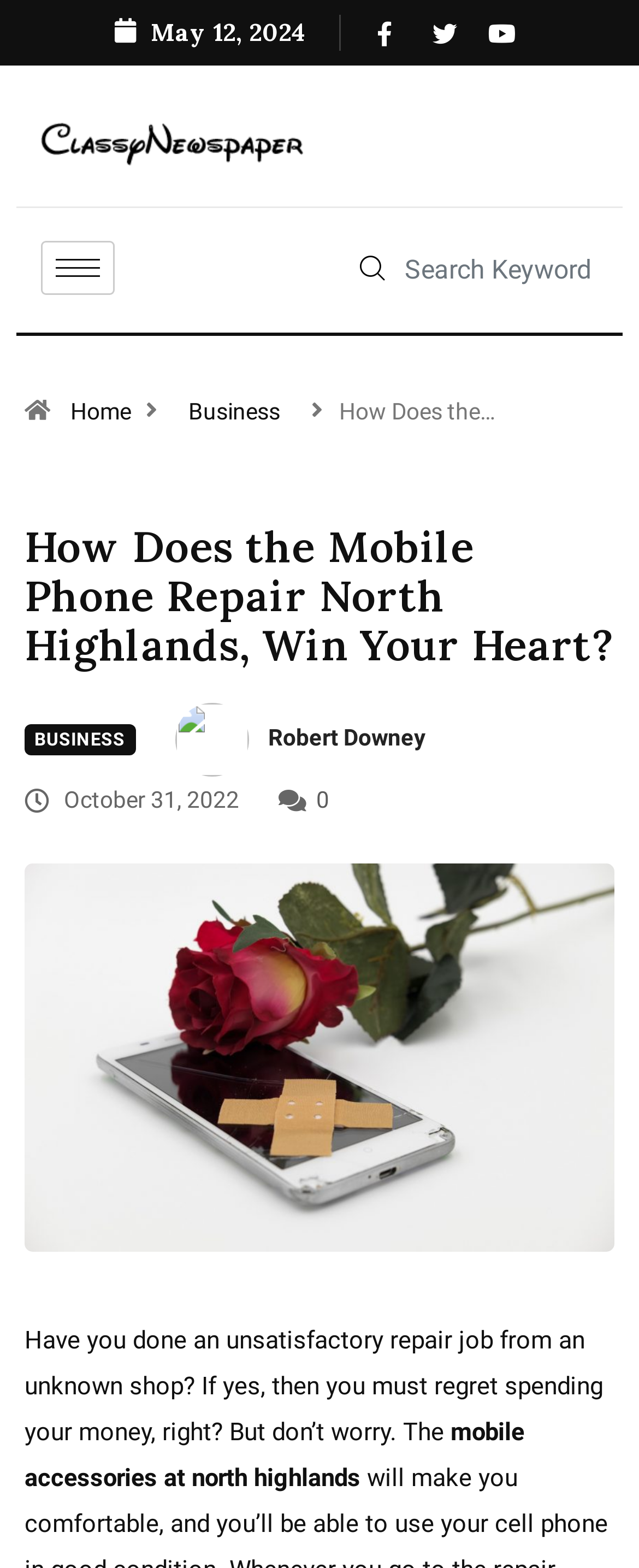Please specify the bounding box coordinates of the area that should be clicked to accomplish the following instruction: "Click on the digital transformation link". The coordinates should consist of four float numbers between 0 and 1, i.e., [left, top, right, bottom].

None